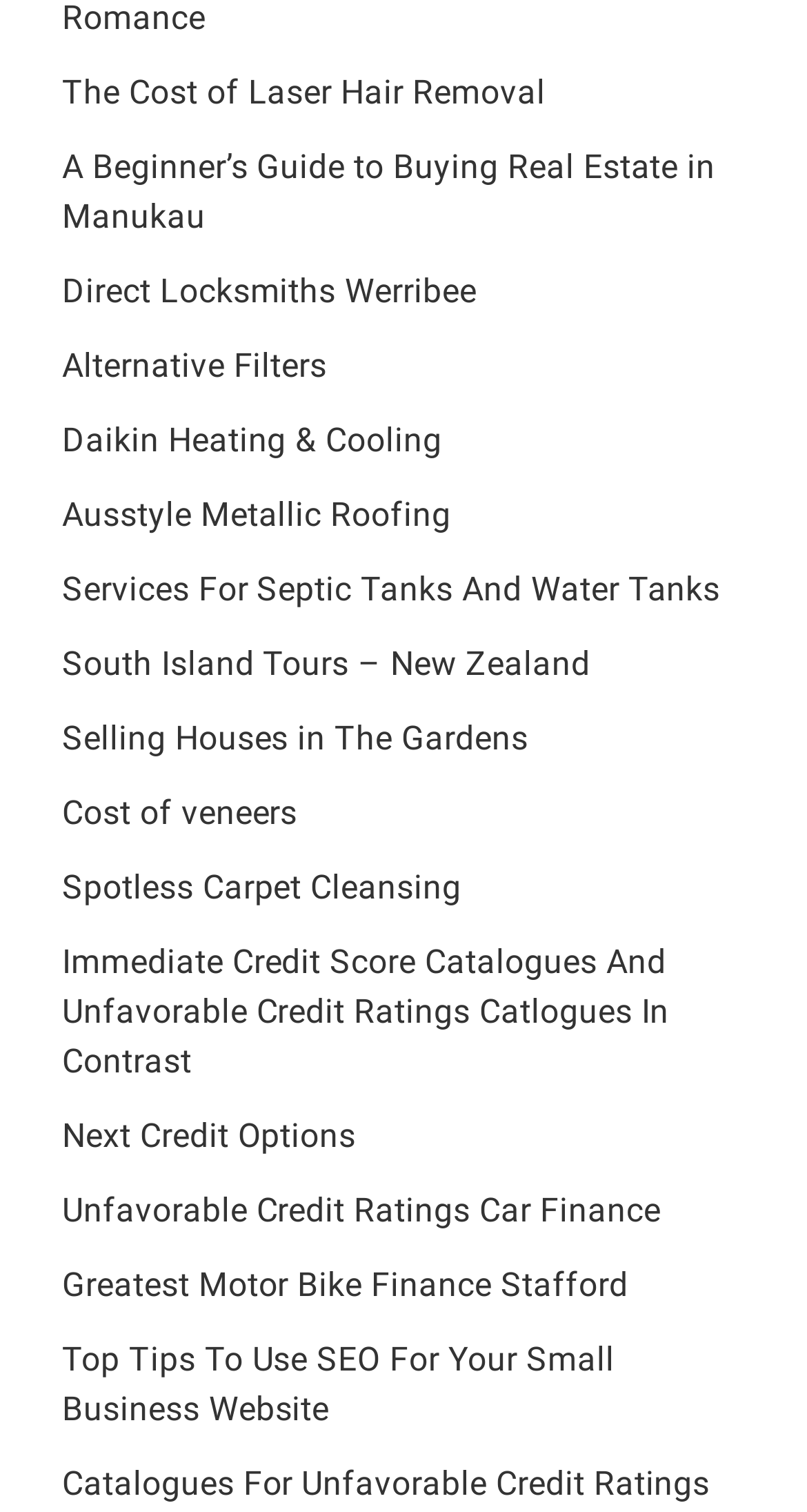Provide a short answer using a single word or phrase for the following question: 
How many links are on this webpage?

27